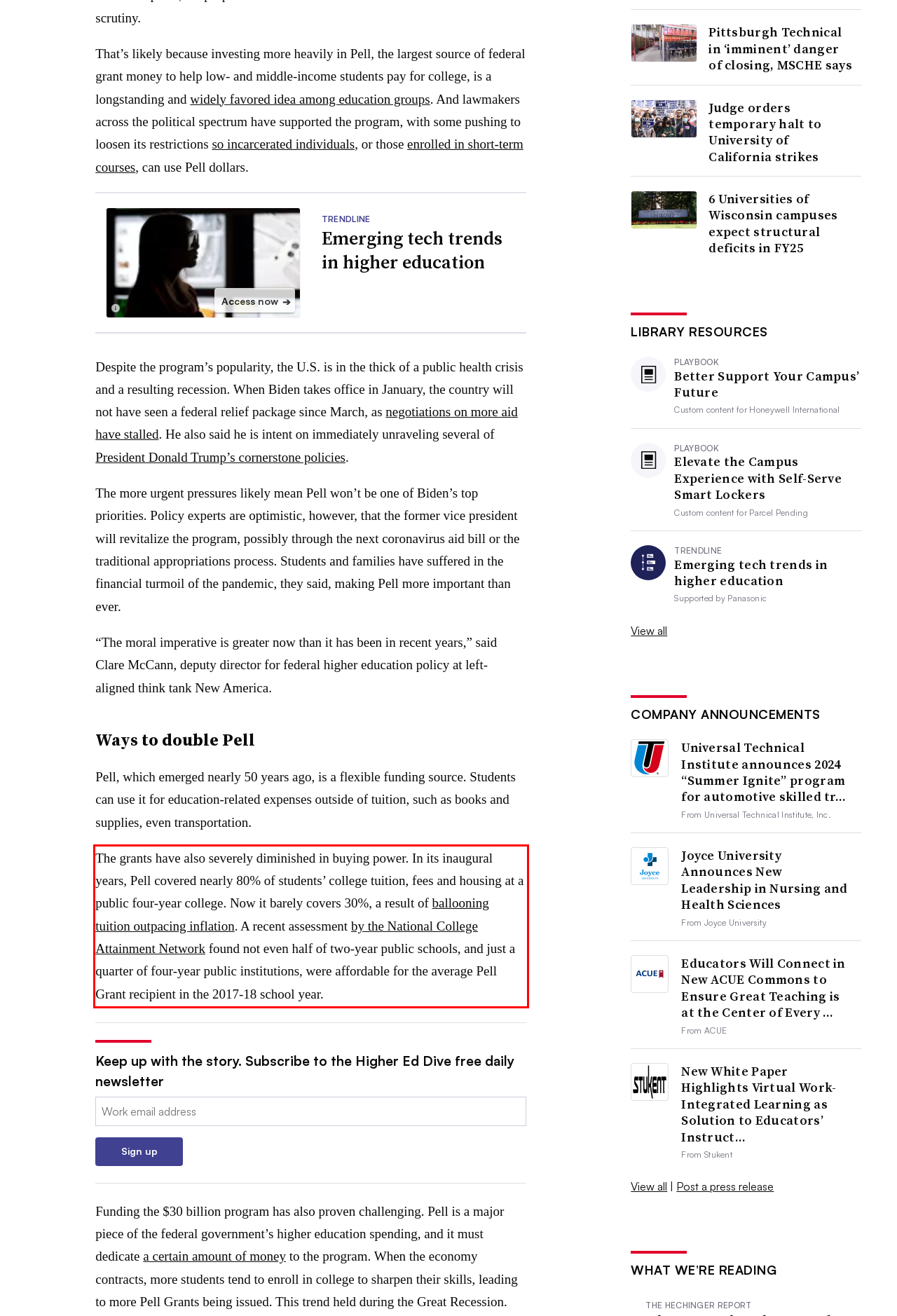Given a screenshot of a webpage, identify the red bounding box and perform OCR to recognize the text within that box.

The grants have also severely diminished in buying power. In its inaugural years, Pell covered nearly 80% of students’ college tuition, fees and housing at a public four-year college. Now it barely covers 30%, a result of ballooning tuition outpacing inflation. A recent assessment by the National College Attainment Network found not even half of two-year public schools, and just a quarter of four-year public institutions, were affordable for the average Pell Grant recipient in the 2017-18 school year.